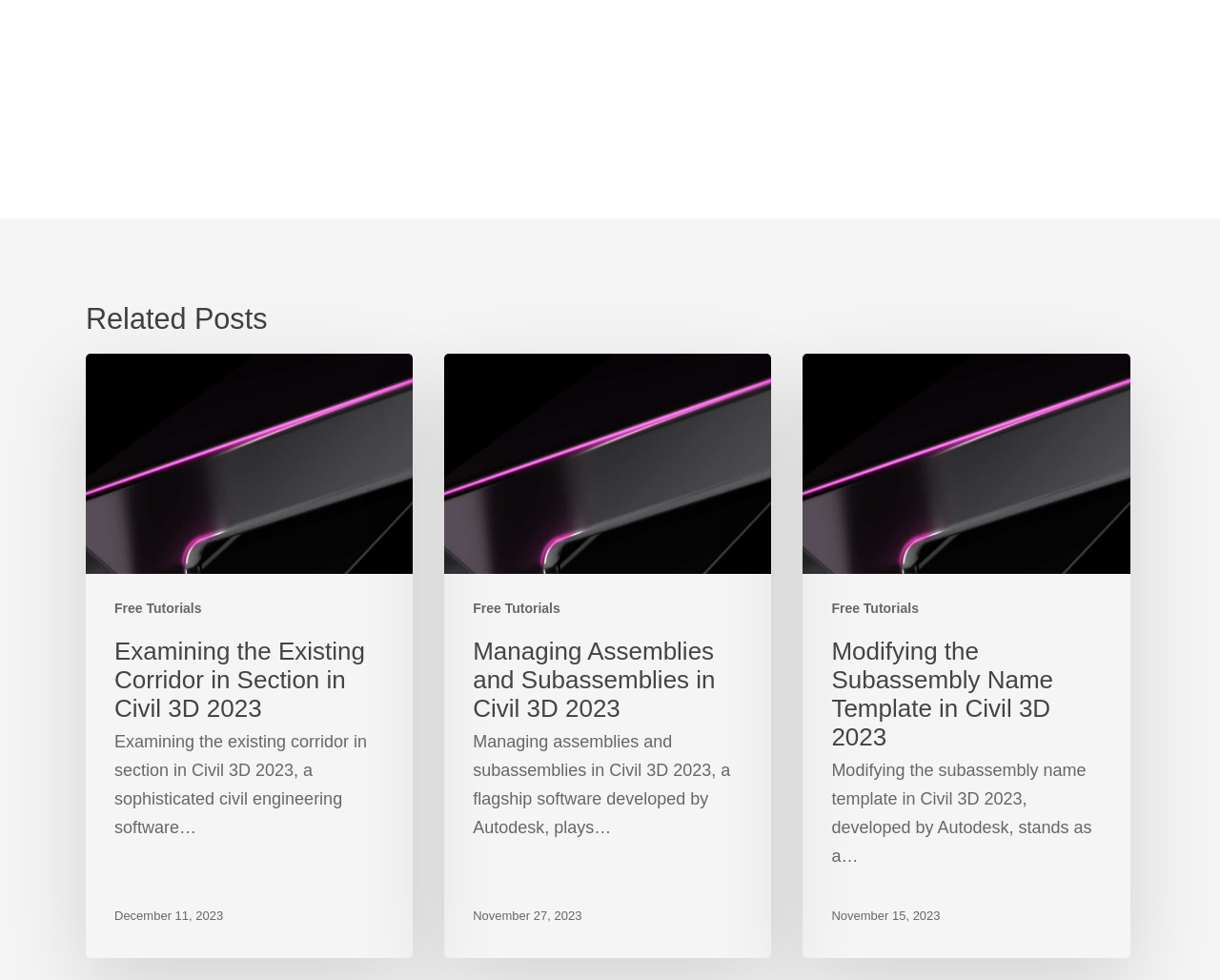What is the title of the latest post?
Based on the screenshot, provide a one-word or short-phrase response.

Examining the Existing Corridor in Section in Civil 3D 2023